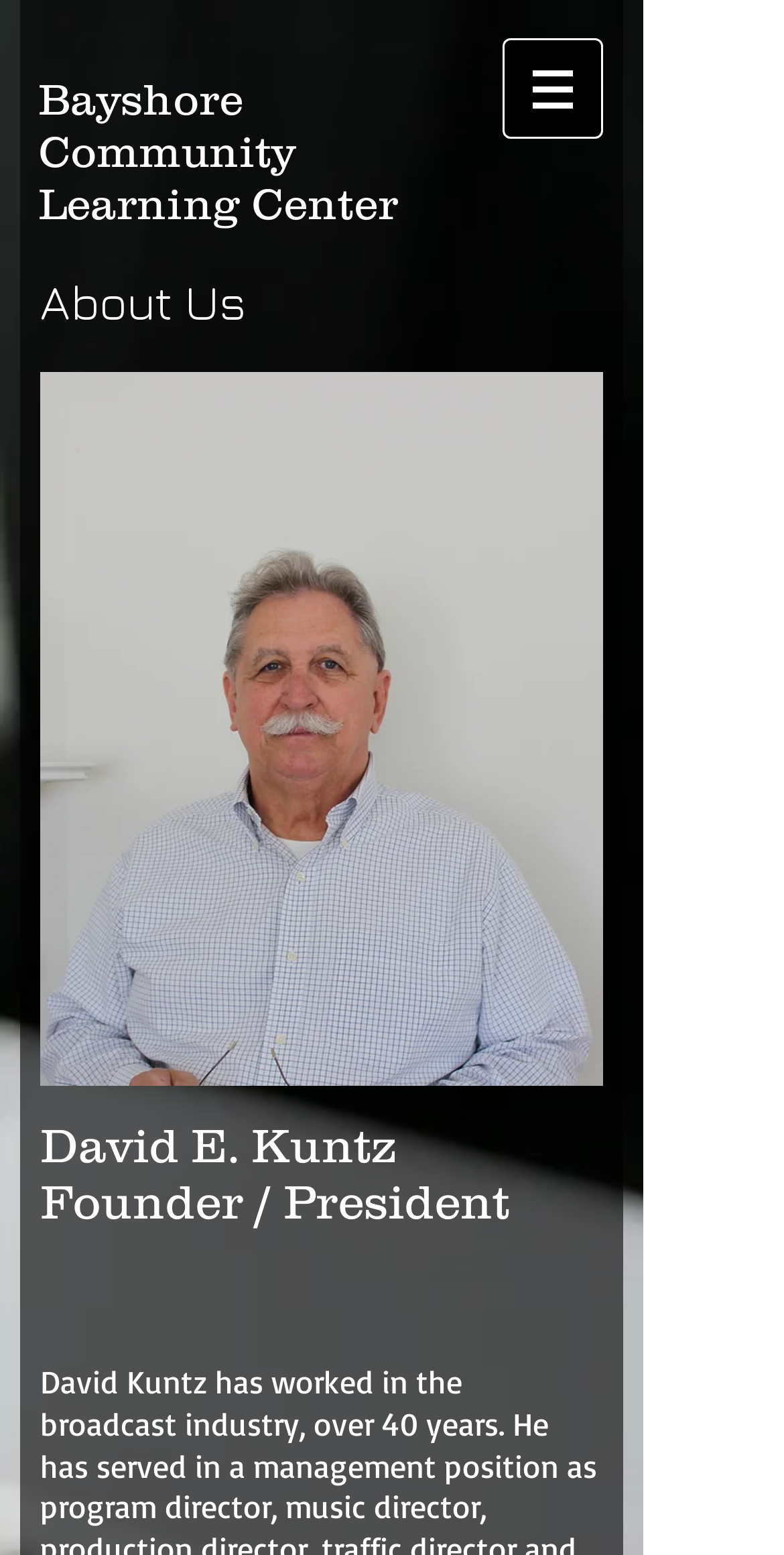What is the name of the community learning center?
Please provide a single word or phrase as your answer based on the screenshot.

Bayshore Community Learning Center